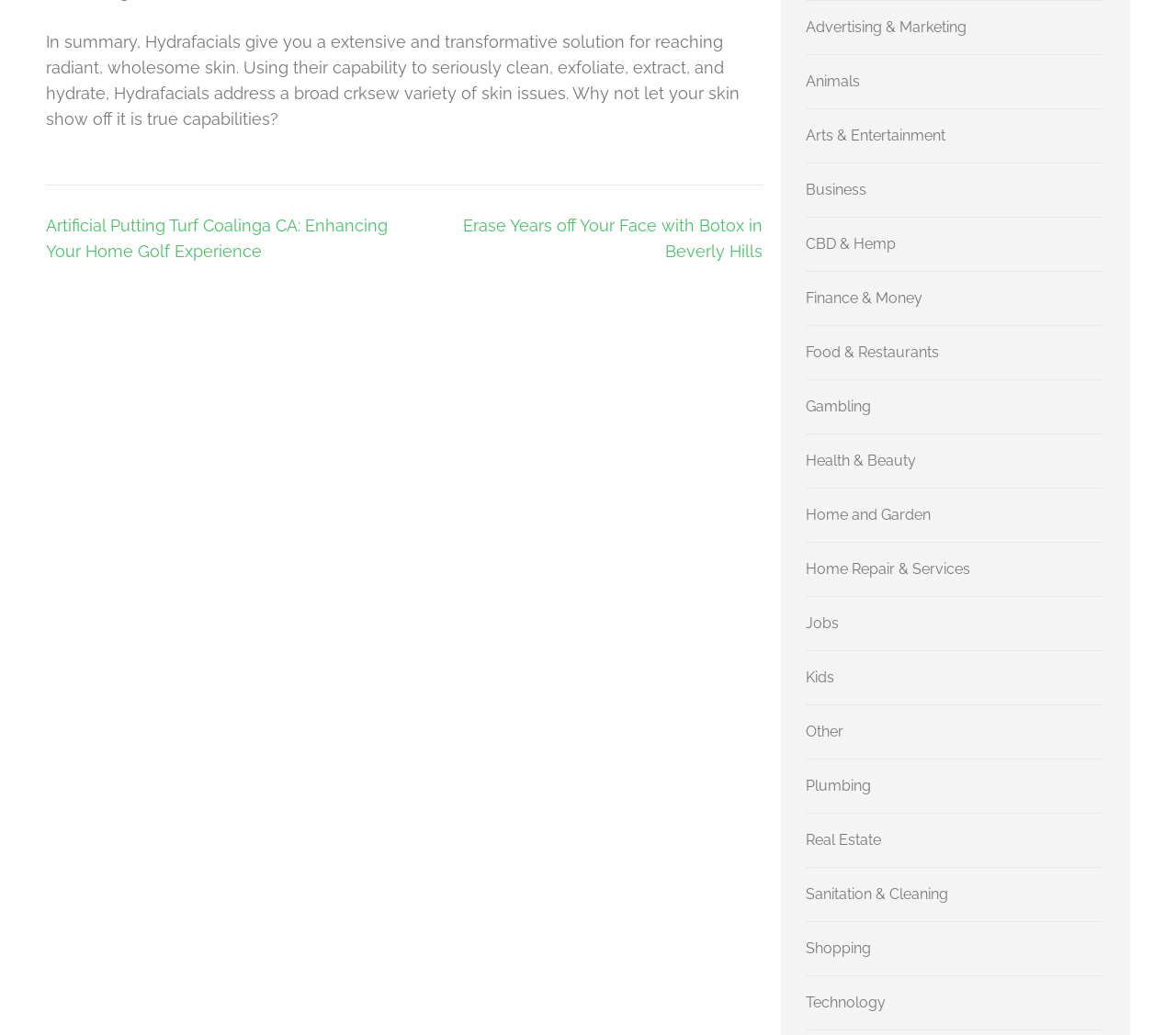What is the main topic of the webpage?
Could you answer the question in a detailed manner, providing as much information as possible?

The main topic of the webpage is Hydrafacials, which is evident from the static text at the top of the page that describes its benefits for achieving radiant and wholesome skin.